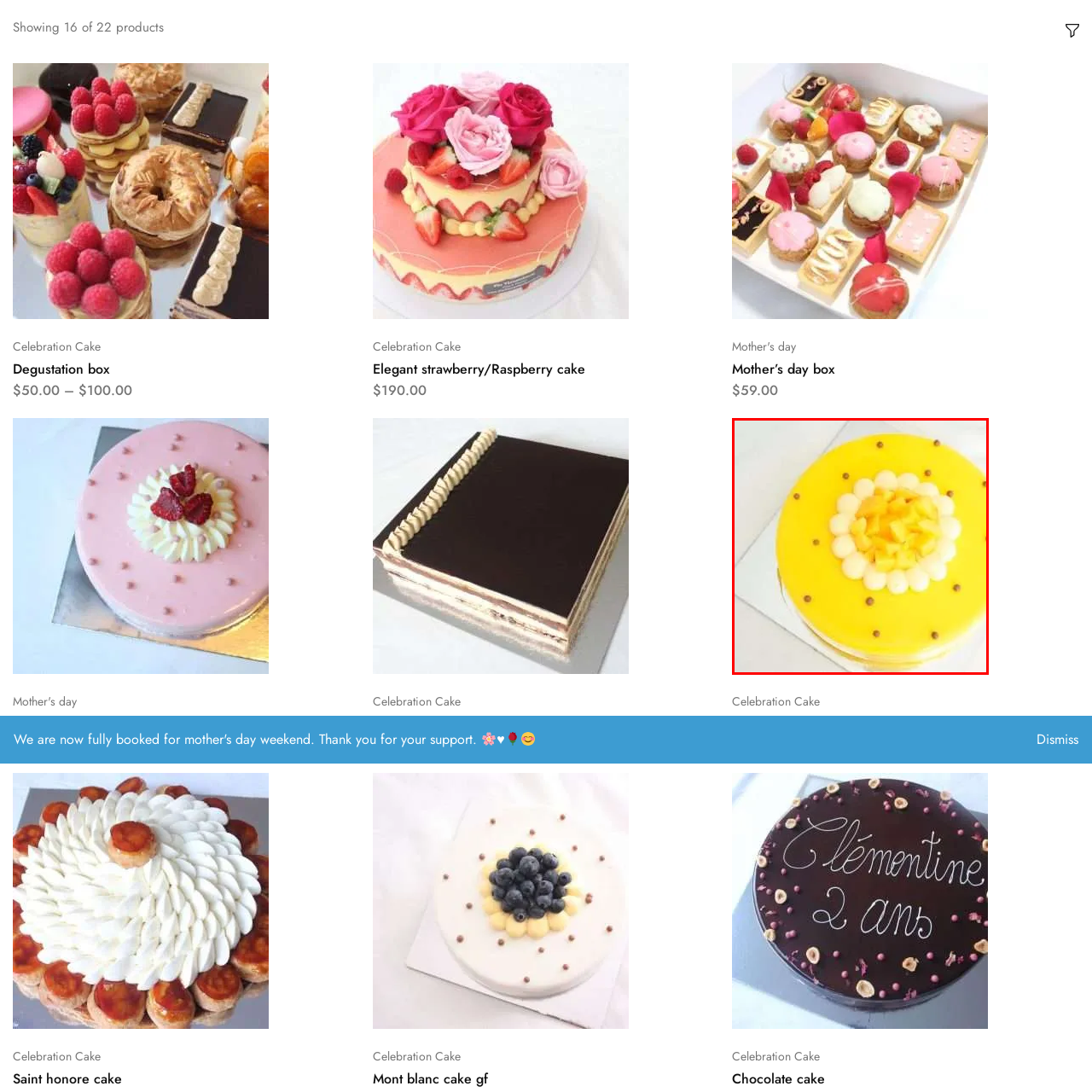What is the arrangement of fresh mango pieces on the cake?
Analyze the image marked by the red bounding box and respond with an in-depth answer considering the visual clues.

The caption describes the arrangement of fresh mango pieces on the cake as delightful, which suggests that the mango pieces are arranged in a visually appealing and attractive manner.